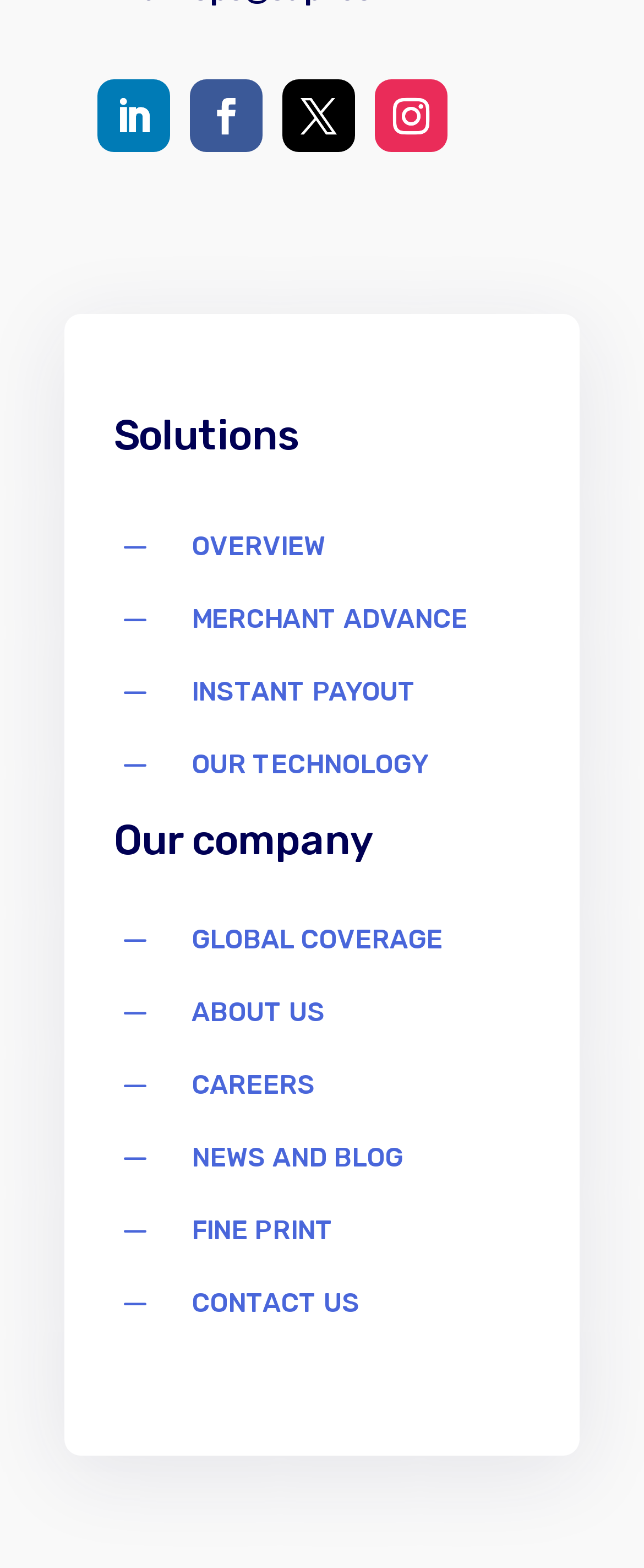Show me the bounding box coordinates of the clickable region to achieve the task as per the instruction: "Learn about MERCHANT ADVANCE".

[0.297, 0.384, 0.726, 0.404]